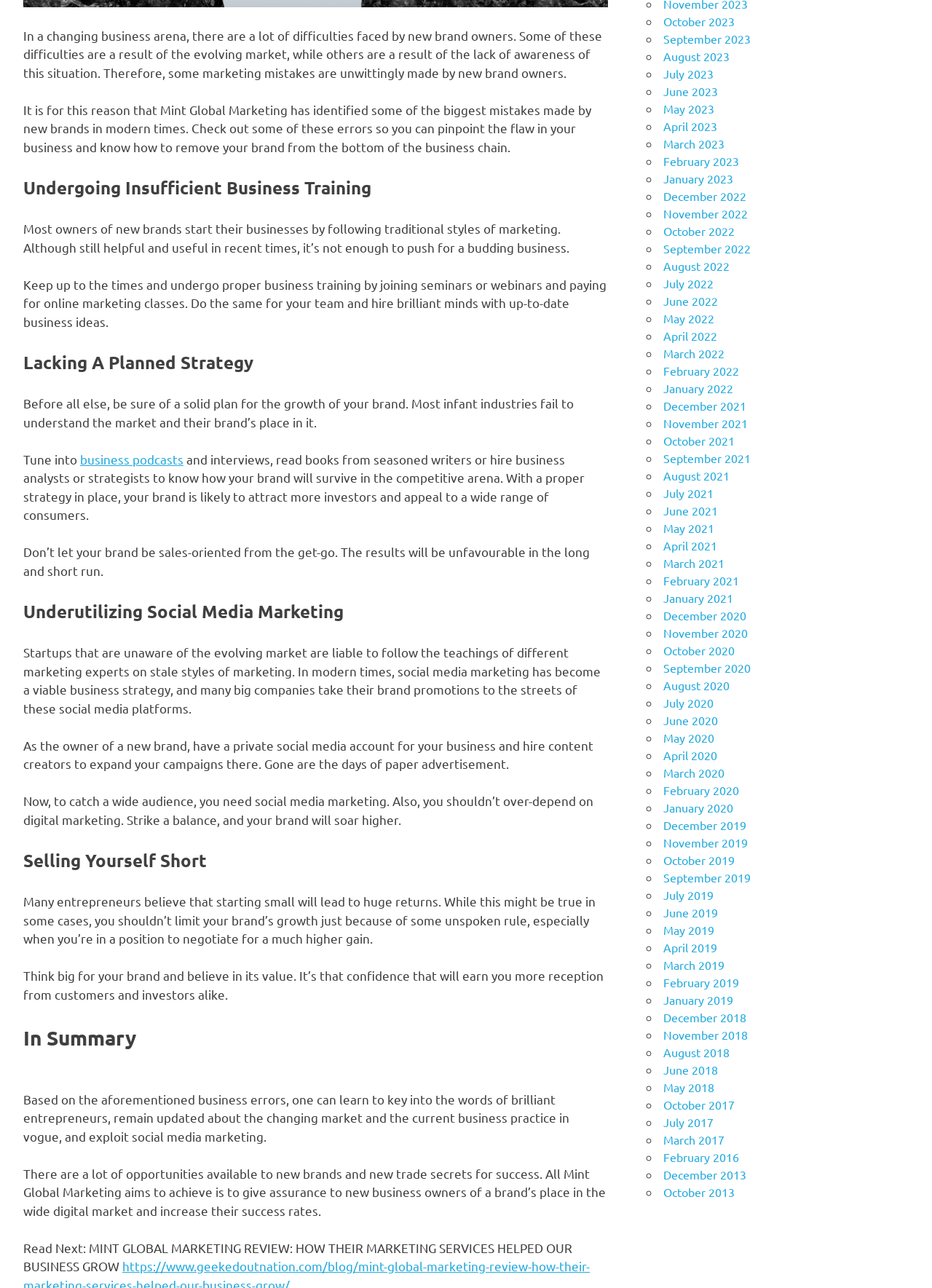How many headings are there in the article?
Refer to the image and respond with a one-word or short-phrase answer.

5